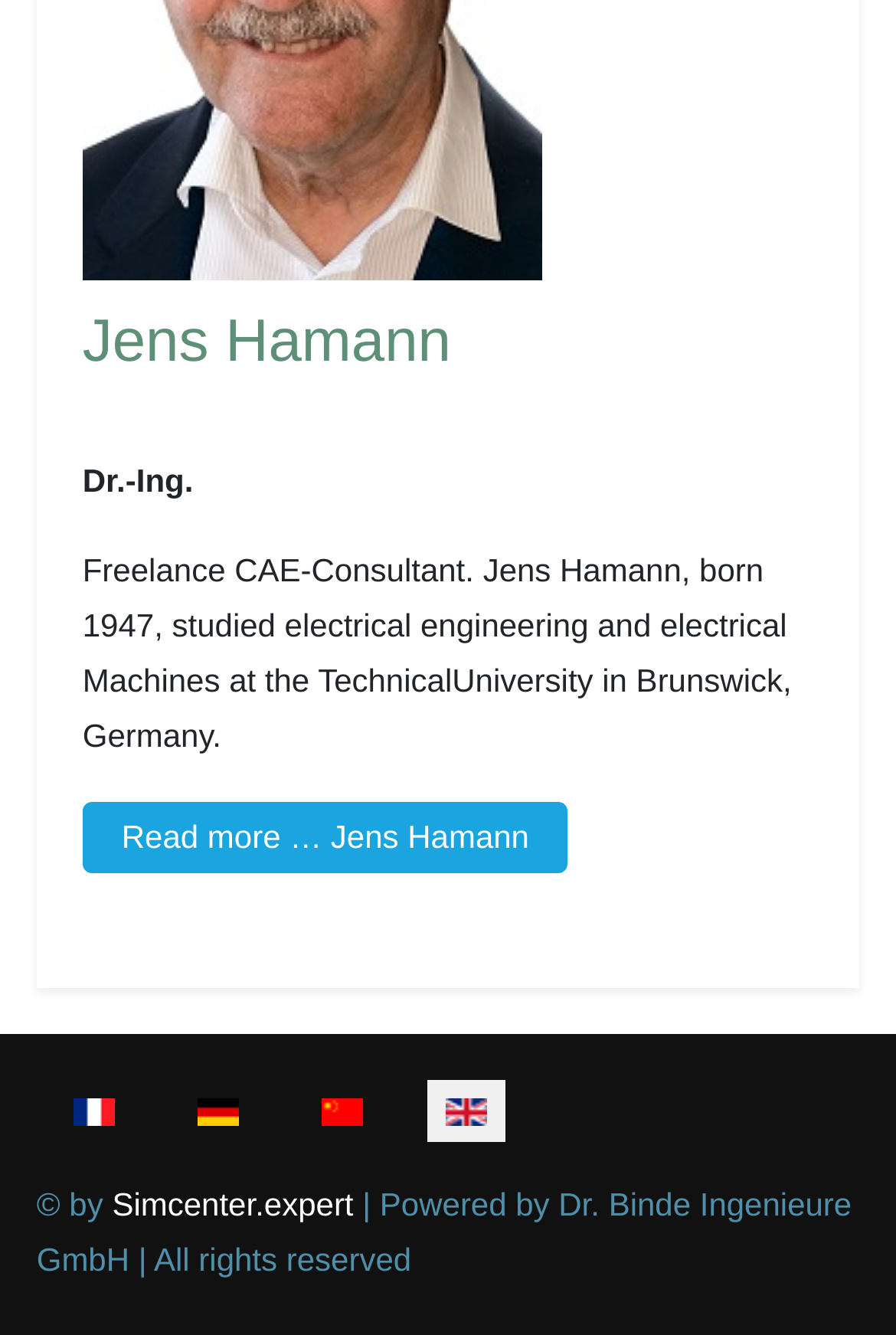What is the name of the website that has the copyright?
Answer the question with detailed information derived from the image.

From the link element 'Simcenter.expert', we can infer that the website that has the copyright is Simcenter.expert.